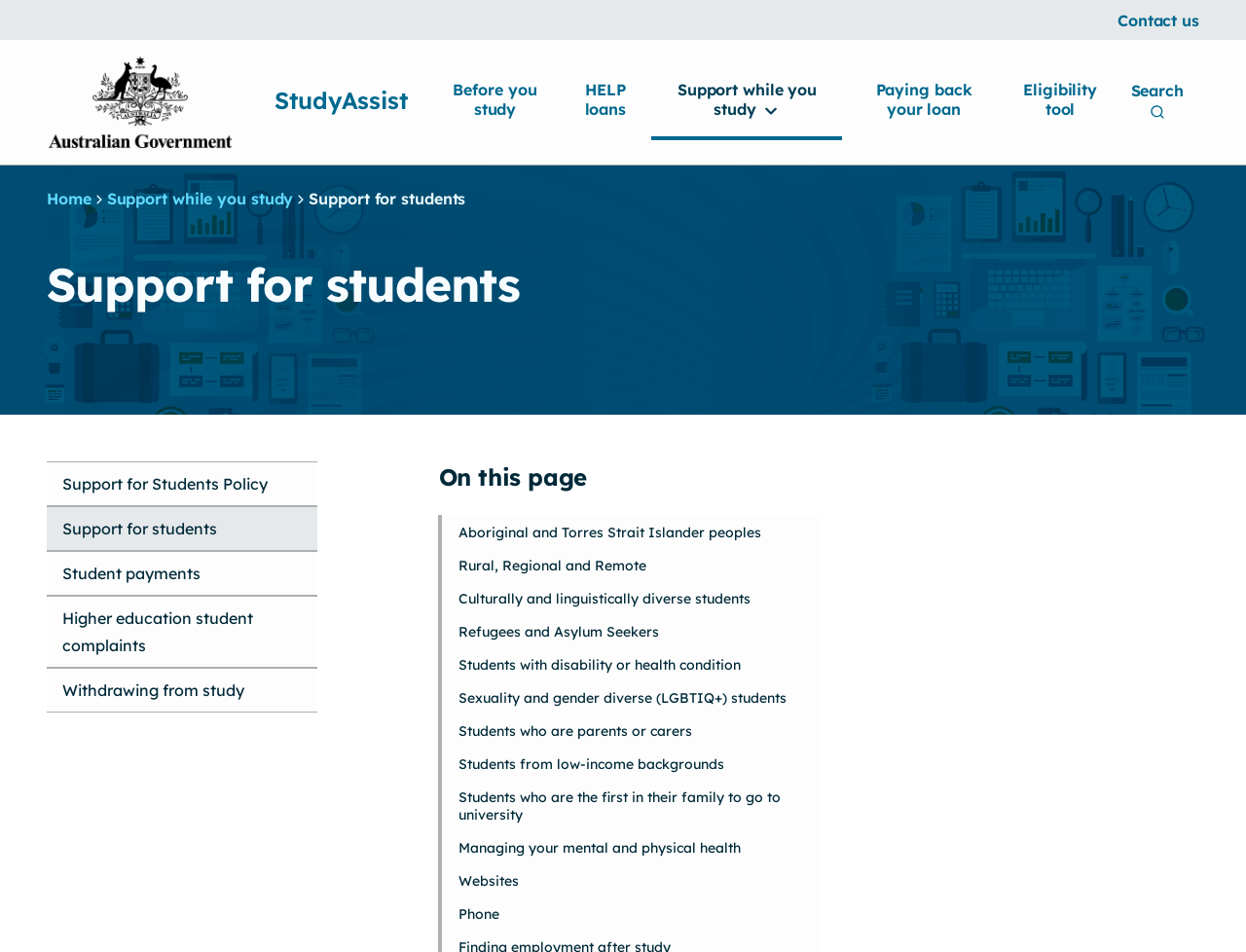Please locate the bounding box coordinates of the region I need to click to follow this instruction: "Search for something".

[0.895, 0.068, 0.962, 0.146]